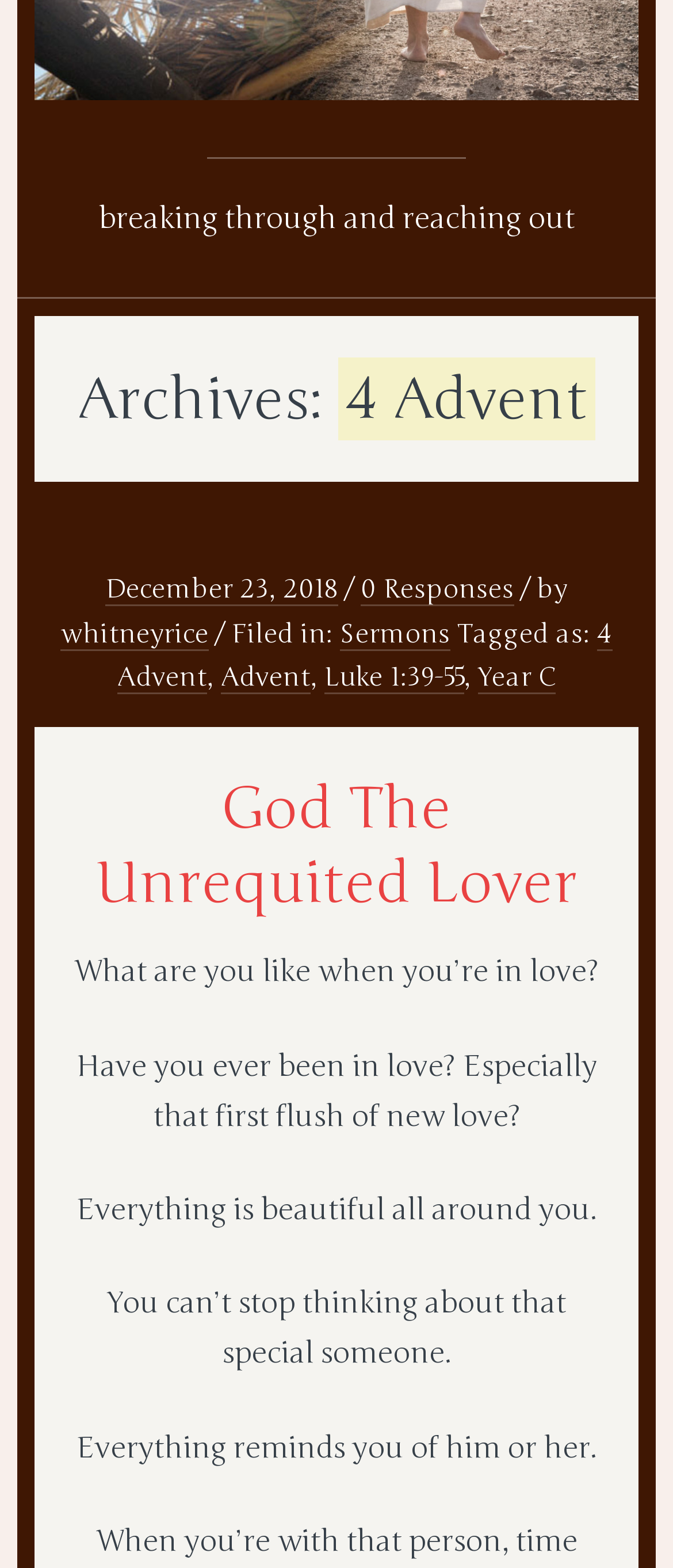Given the element description whitneyrice, identify the bounding box coordinates for the UI element on the webpage screenshot. The format should be (top-left x, top-left y, bottom-right x, bottom-right y), with values between 0 and 1.

[0.09, 0.394, 0.31, 0.415]